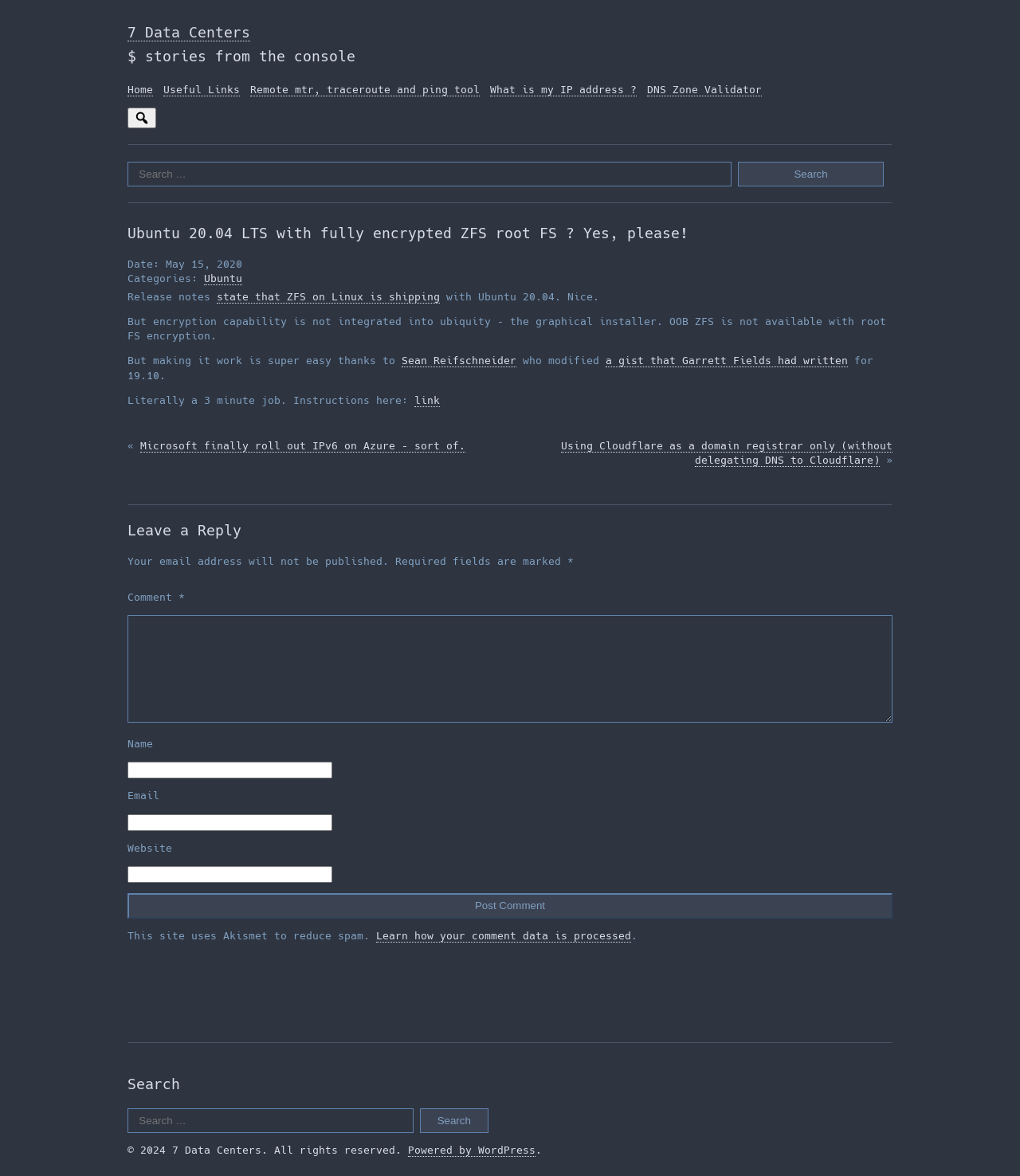Find the bounding box coordinates of the element's region that should be clicked in order to follow the given instruction: "Click on the 'Ubuntu' link". The coordinates should consist of four float numbers between 0 and 1, i.e., [left, top, right, bottom].

[0.2, 0.231, 0.238, 0.242]